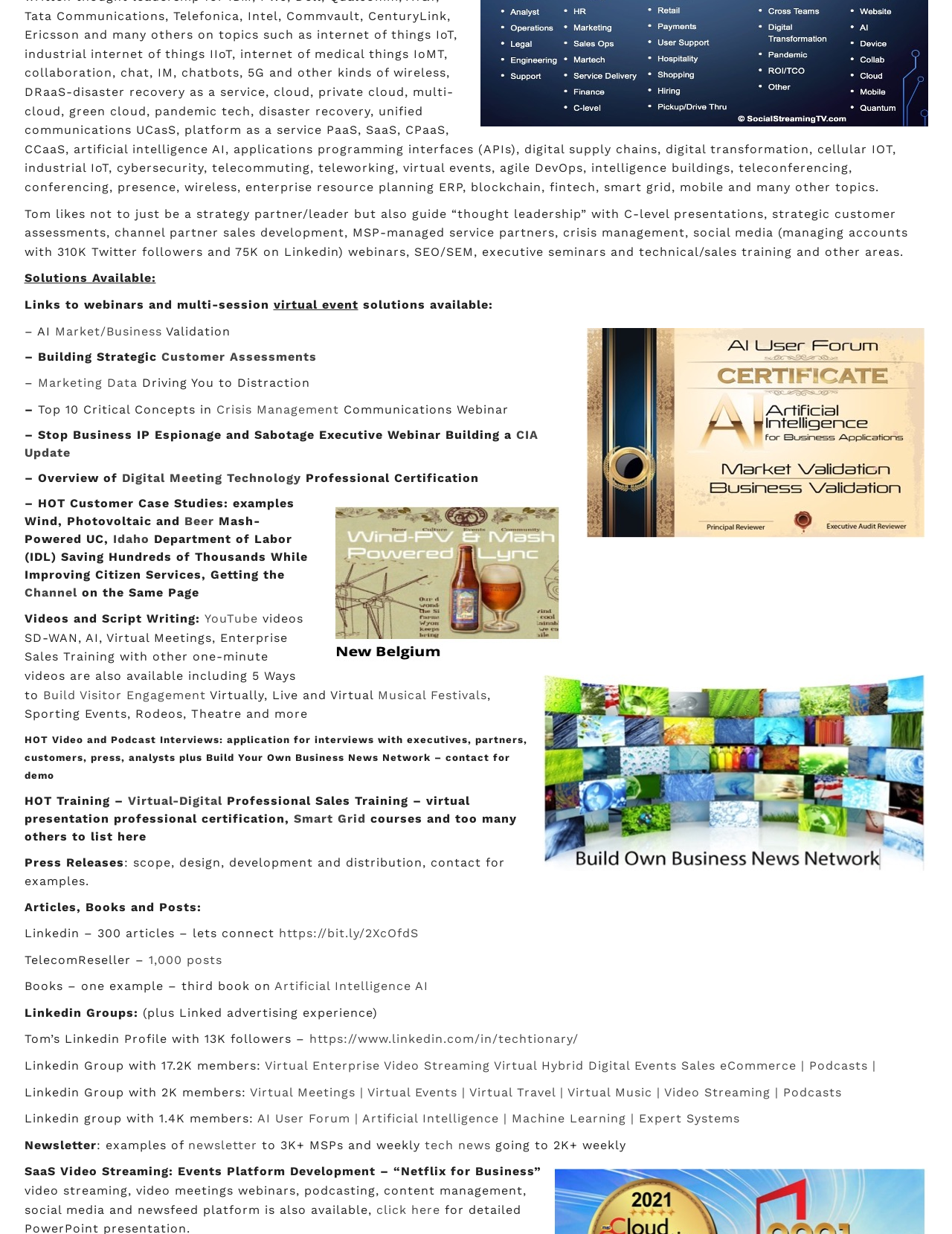What is the topic of the third book written by Tom?
From the details in the image, provide a complete and detailed answer to the question.

In the section 'Articles, Books and Posts:', it is mentioned that 'Books – one example – third book on Artificial Intelligence AI', which indicates that the topic of the third book written by Tom is Artificial Intelligence AI.